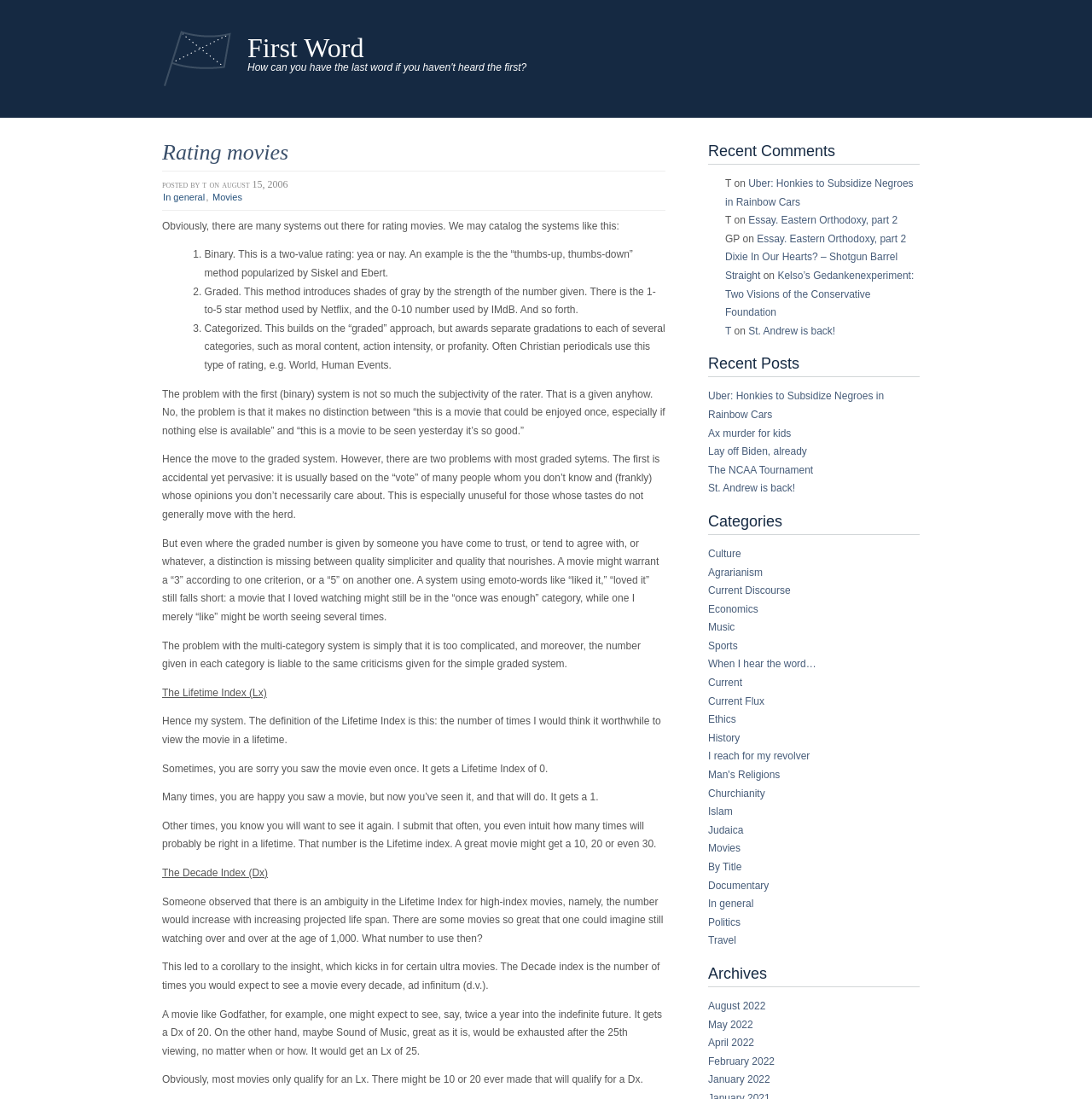Specify the bounding box coordinates of the element's area that should be clicked to execute the given instruction: "click on the 'Rating movies' link". The coordinates should be four float numbers between 0 and 1, i.e., [left, top, right, bottom].

[0.148, 0.127, 0.264, 0.15]